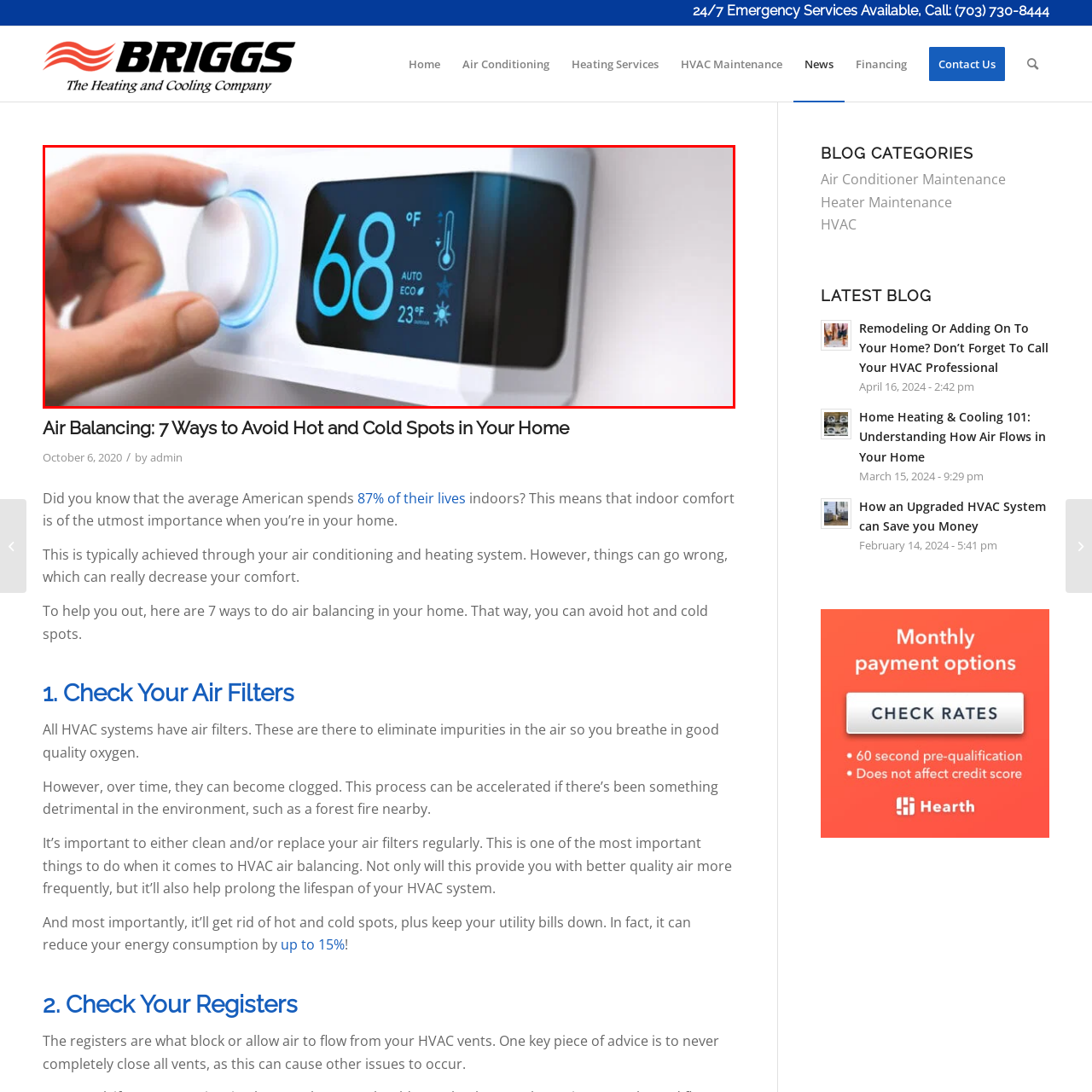What is the purpose of the 'ECO' indicator?
Consider the portion of the image within the red bounding box and answer the question as detailed as possible, referencing the visible details.

The 'ECO' indicator on the thermostat suggests that it is designed to optimize energy efficiency, which is a key feature of smart home technology.